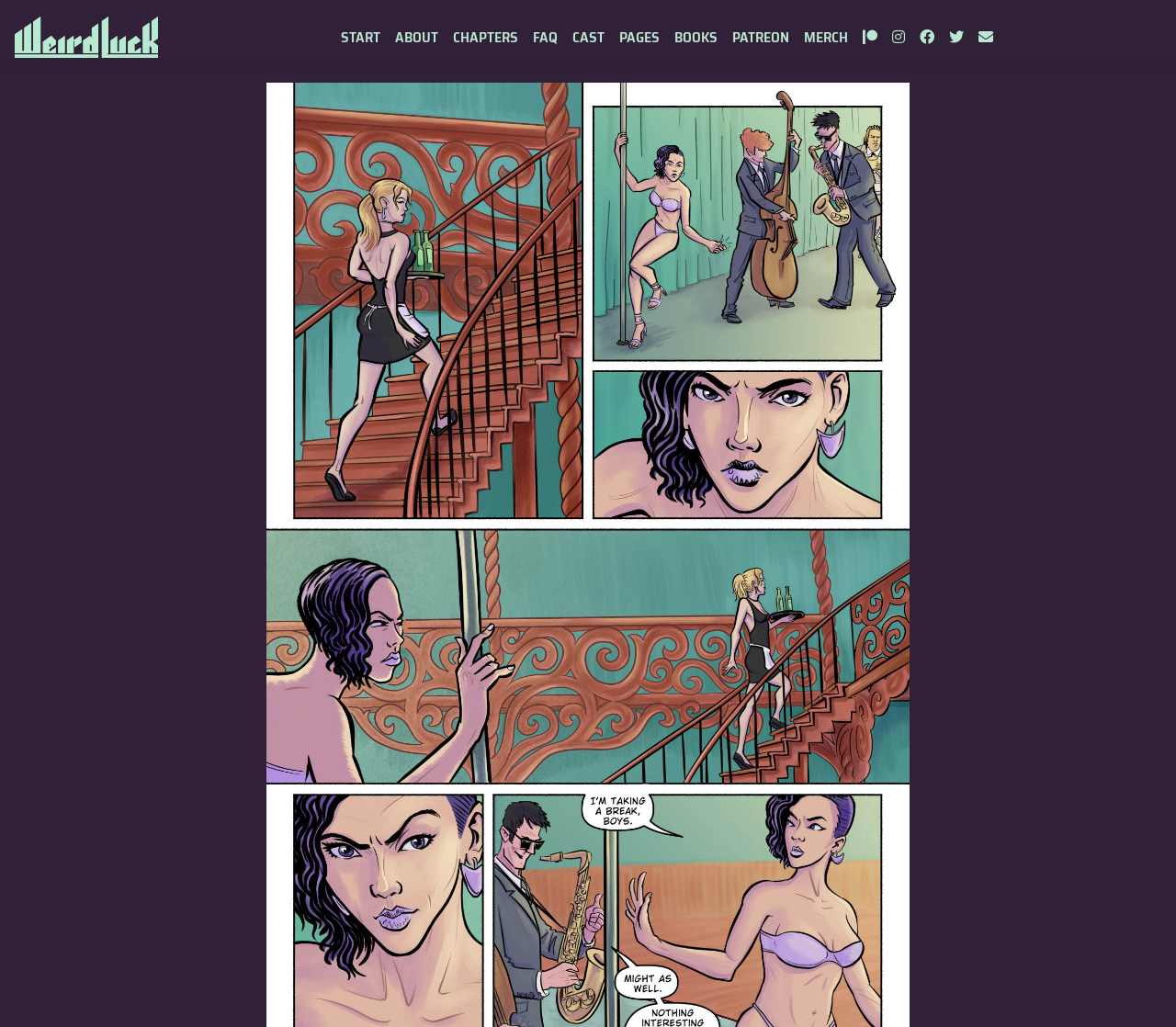Find the bounding box coordinates of the clickable region needed to perform the following instruction: "View the ABOUT page". The coordinates should be provided as four float numbers between 0 and 1, i.e., [left, top, right, bottom].

[0.33, 0.017, 0.379, 0.056]